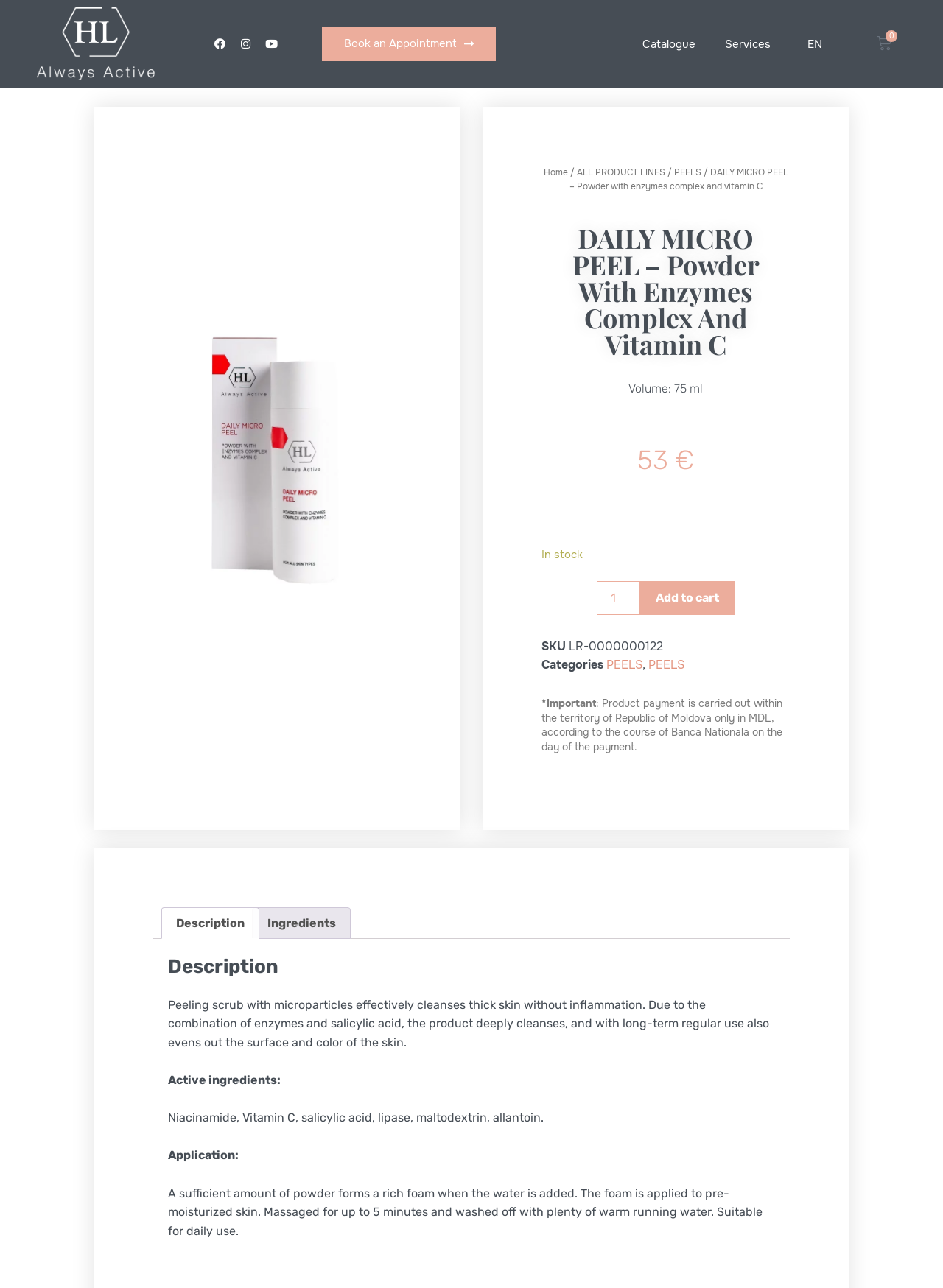Determine the bounding box coordinates of the element's region needed to click to follow the instruction: "Click the Facebook link". Provide these coordinates as four float numbers between 0 and 1, formatted as [left, top, right, bottom].

[0.221, 0.026, 0.245, 0.043]